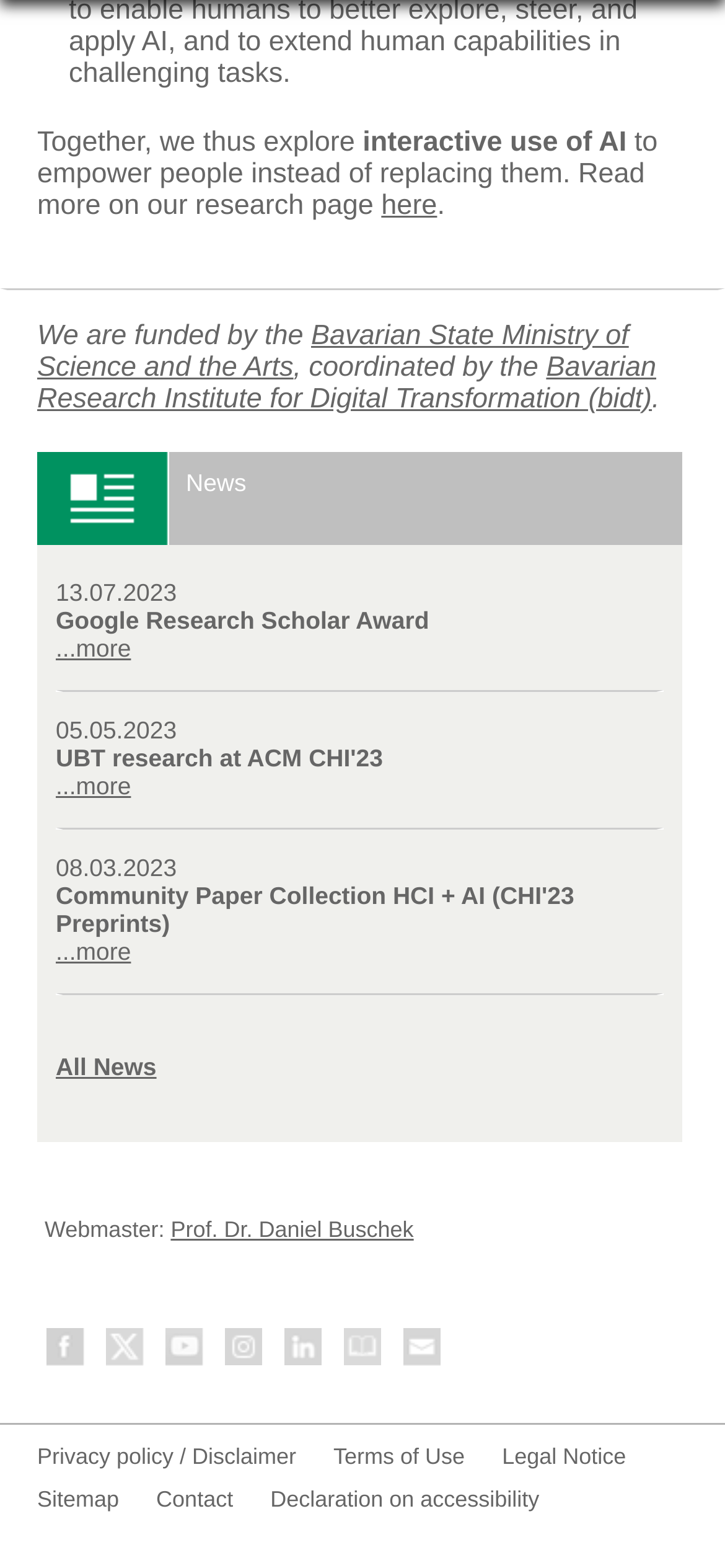Indicate the bounding box coordinates of the element that must be clicked to execute the instruction: "Visit the Bavarian State Ministry of Science and the Arts website". The coordinates should be given as four float numbers between 0 and 1, i.e., [left, top, right, bottom].

[0.051, 0.203, 0.867, 0.244]